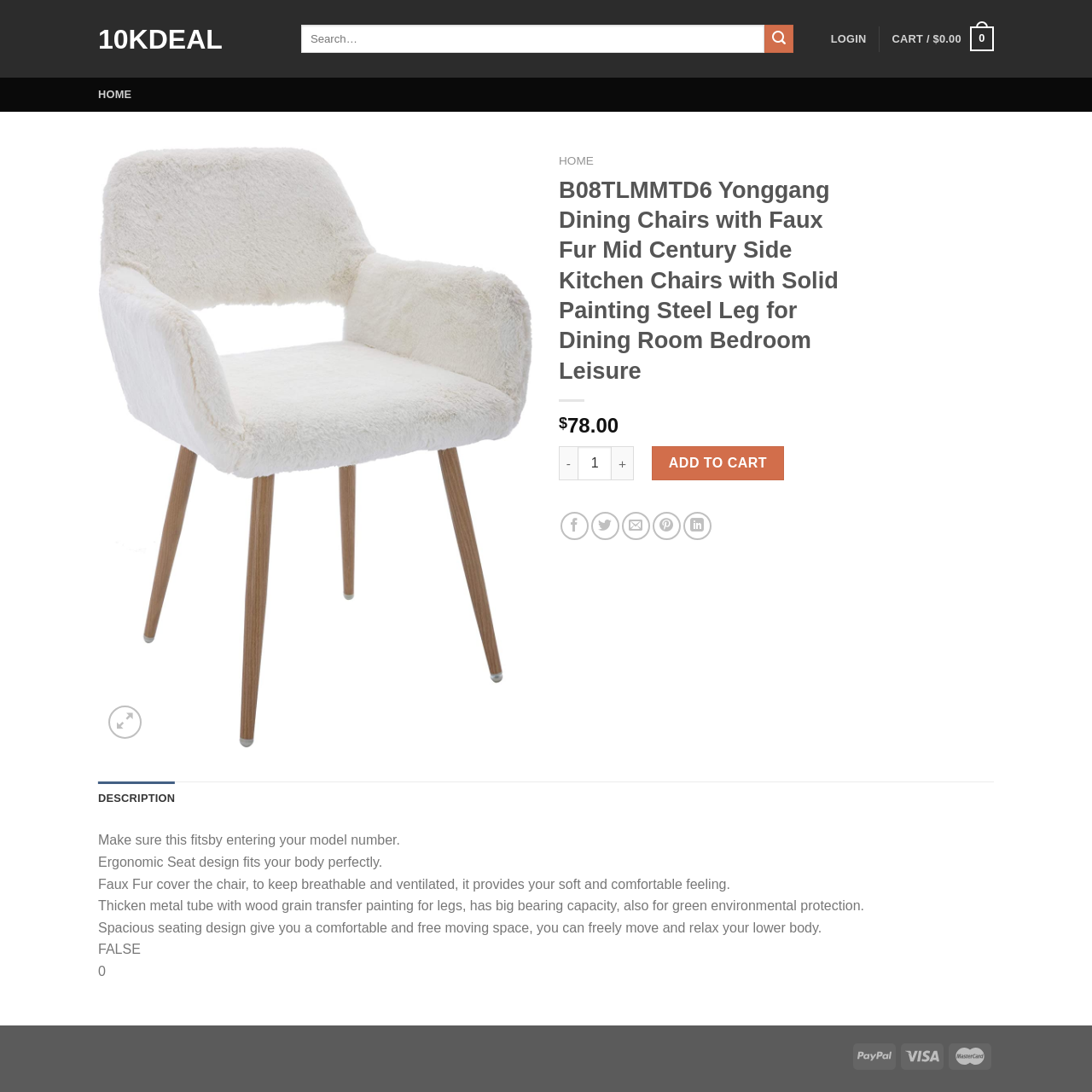Determine the bounding box coordinates (top-left x, top-left y, bottom-right x, bottom-right y) of the UI element described in the following text: aria-label="Submit" value="Search"

[0.7, 0.022, 0.727, 0.049]